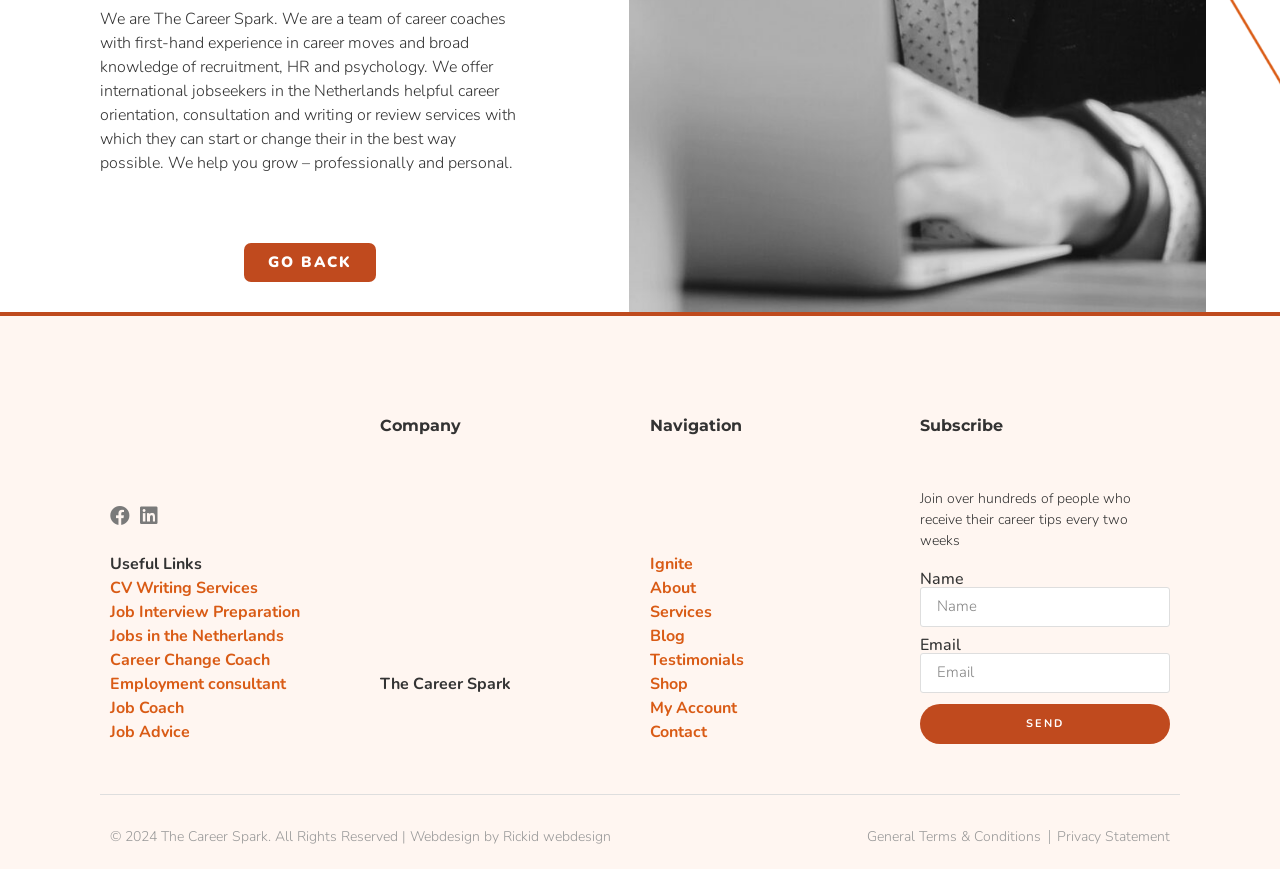Find the bounding box coordinates of the element to click in order to complete this instruction: "Click on the 'Job Coach' link". The bounding box coordinates must be four float numbers between 0 and 1, denoted as [left, top, right, bottom].

[0.086, 0.802, 0.144, 0.827]